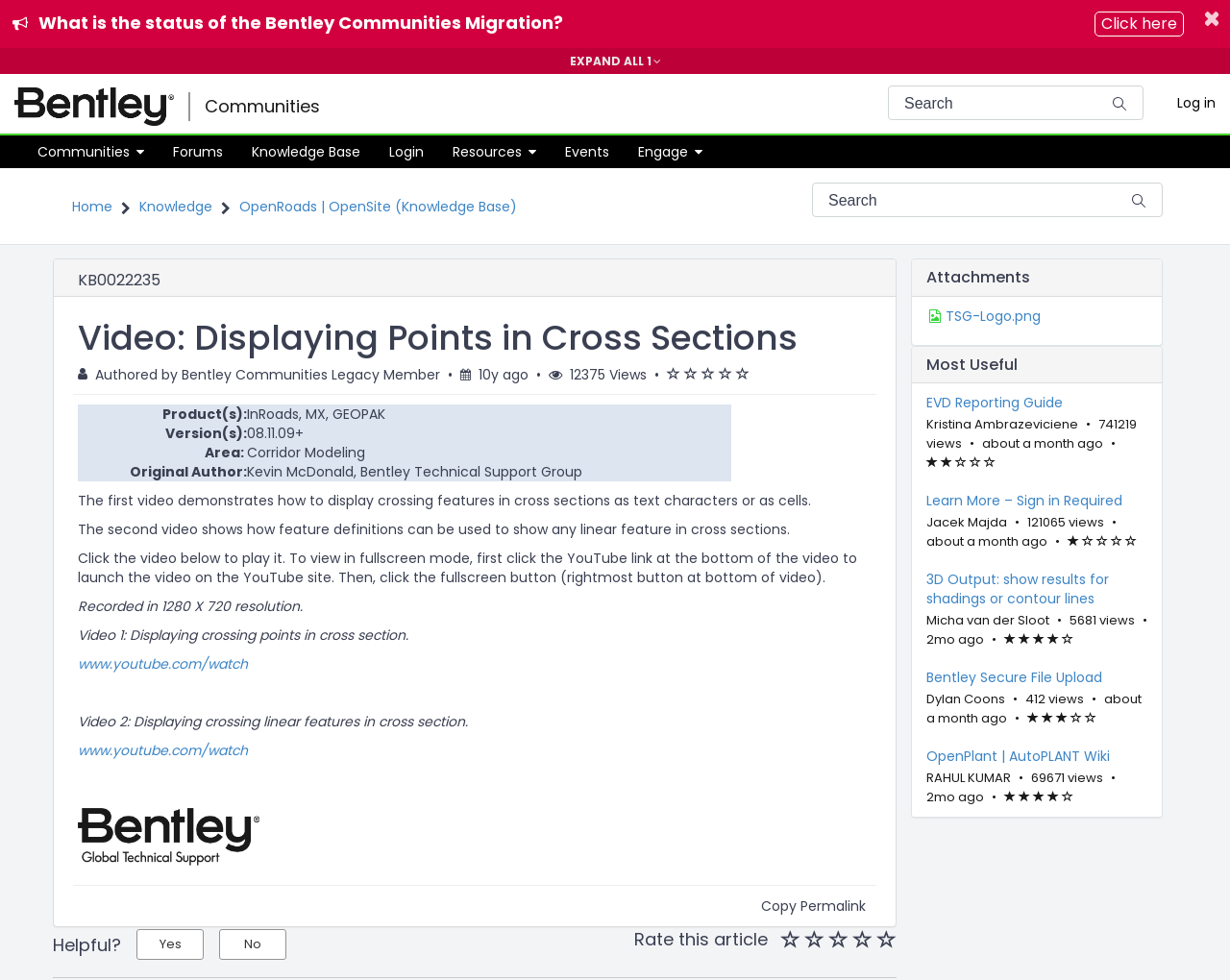Determine the bounding box for the described UI element: "EXPAND ALL 1".

[0.0, 0.049, 1.0, 0.075]